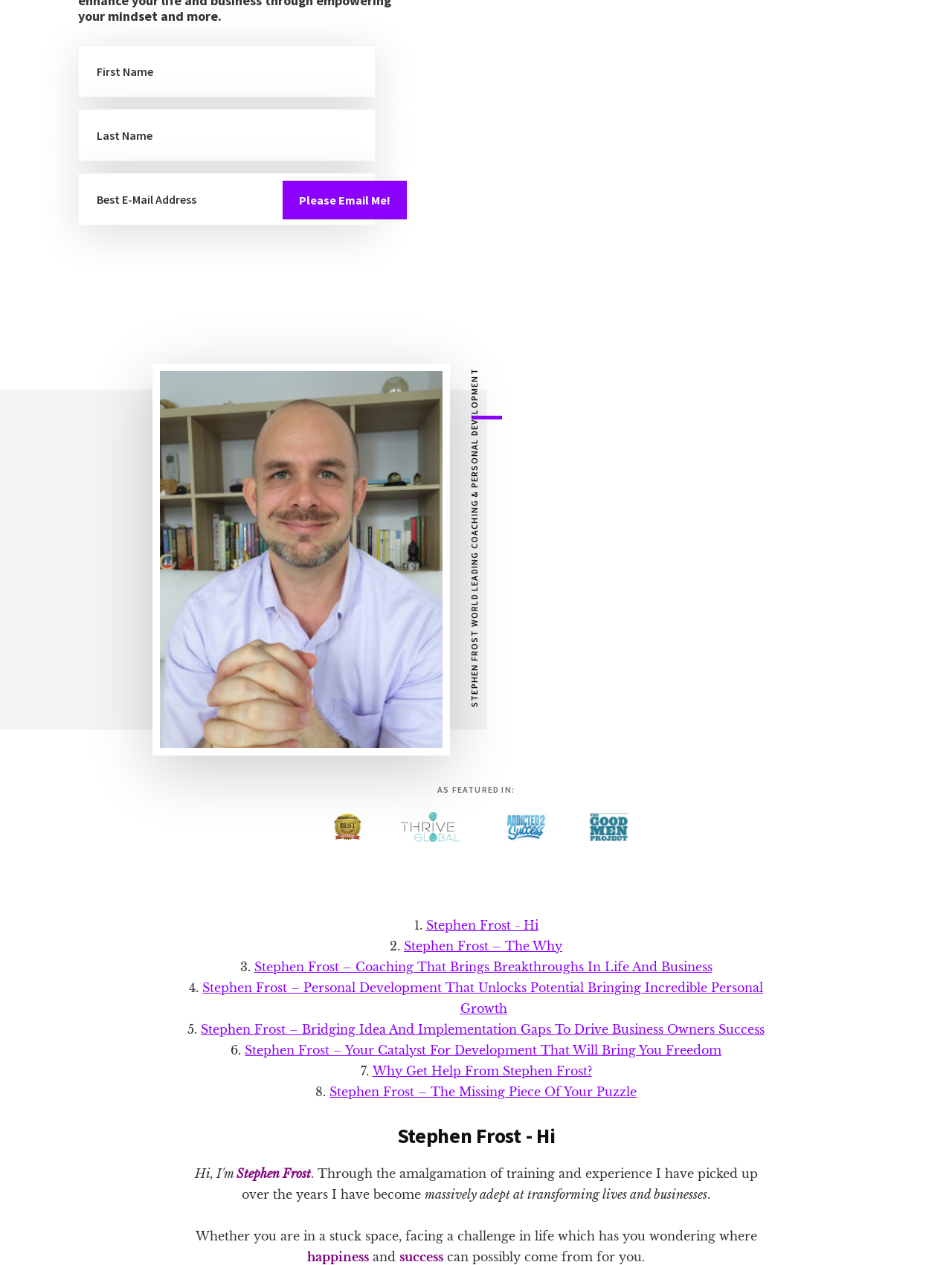Identify the bounding box of the HTML element described here: "Stephen Frost – The Why". Provide the coordinates as four float numbers between 0 and 1: [left, top, right, bottom].

[0.424, 0.742, 0.591, 0.753]